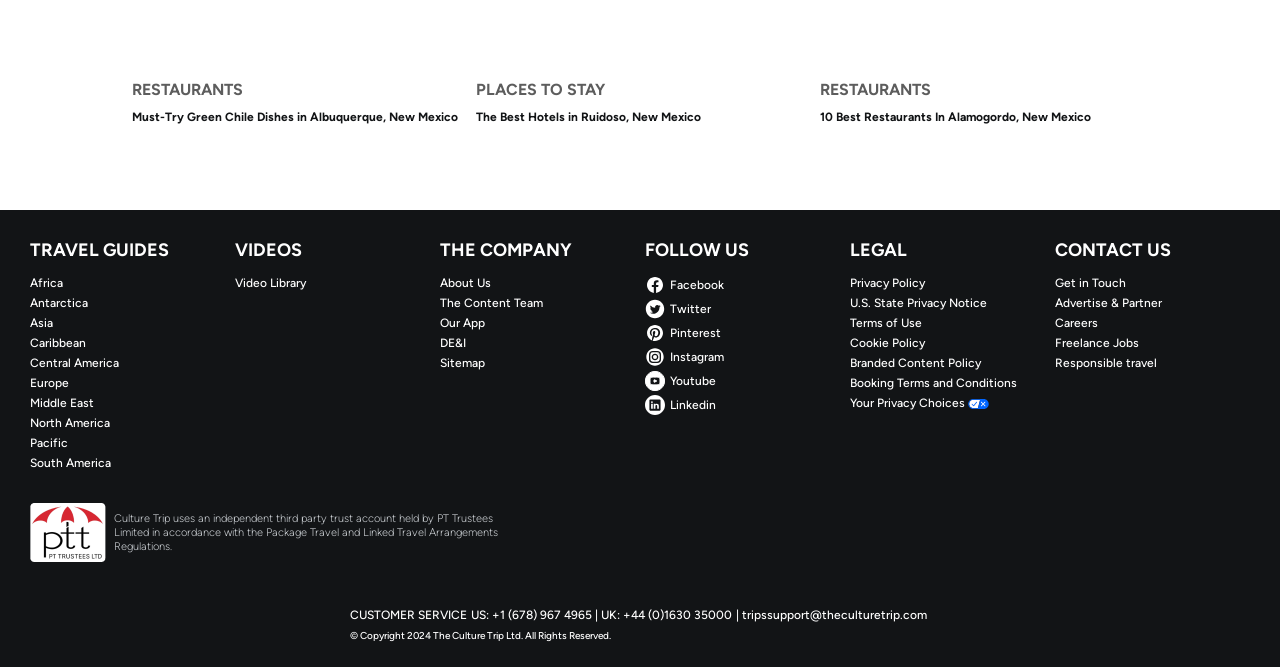Analyze the image and answer the question with as much detail as possible: 
What is the main topic of the webpage?

Based on the headings and links on the webpage, it appears to be a travel-related website, with sections for restaurants, places to stay, travel guides, and more.